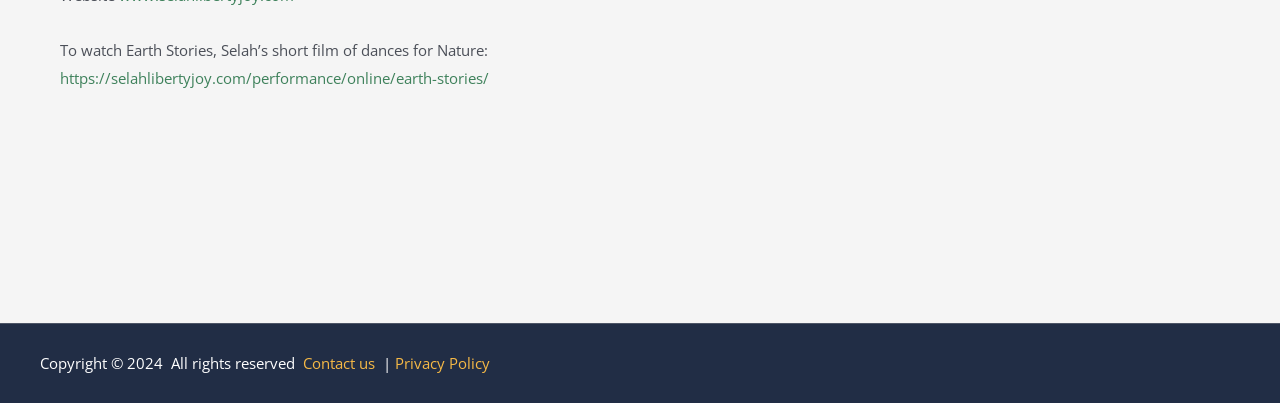Given the element description: "https://selahlibertyjoy.com/performance/online/earth-stories/", predict the bounding box coordinates of the UI element it refers to, using four float numbers between 0 and 1, i.e., [left, top, right, bottom].

[0.047, 0.169, 0.382, 0.219]